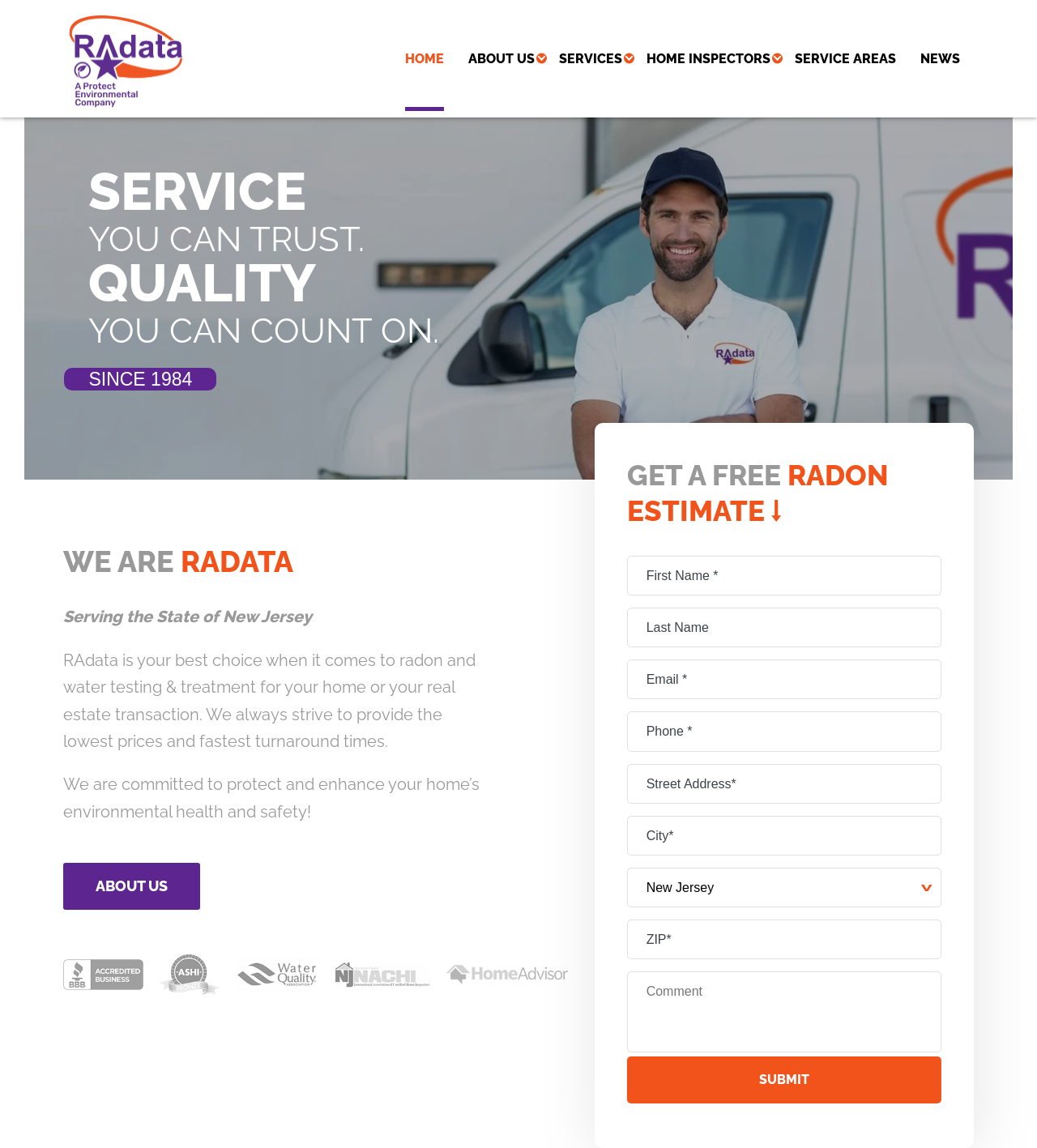Provide the bounding box coordinates for the UI element that is described by this text: "Buy Professional Radon Kits". The coordinates should be in the form of four float numbers between 0 and 1: [left, top, right, bottom].

[0.643, 0.214, 0.738, 0.254]